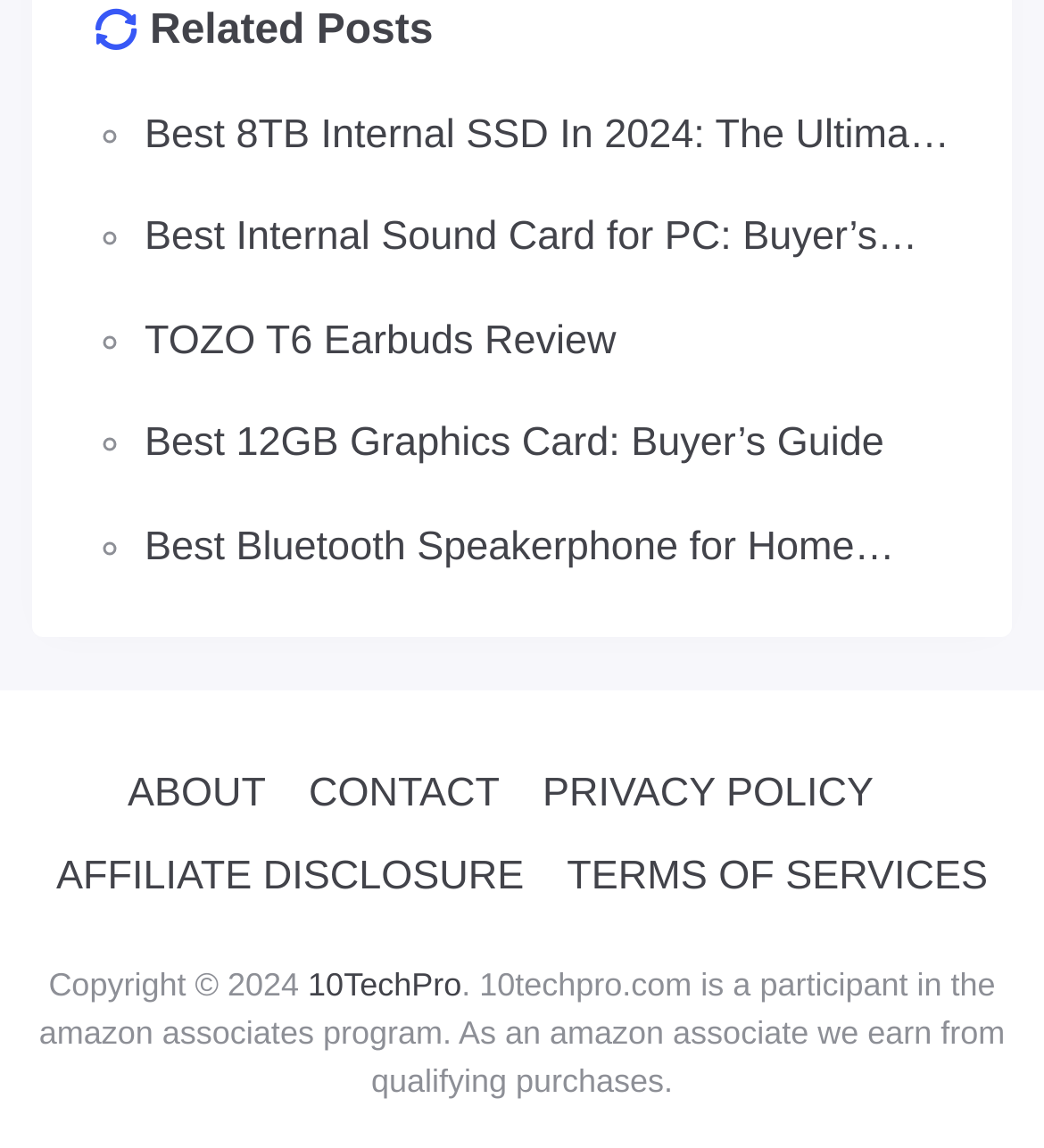Identify the bounding box coordinates for the UI element described as: "10TechPro".

[0.295, 0.842, 0.442, 0.875]